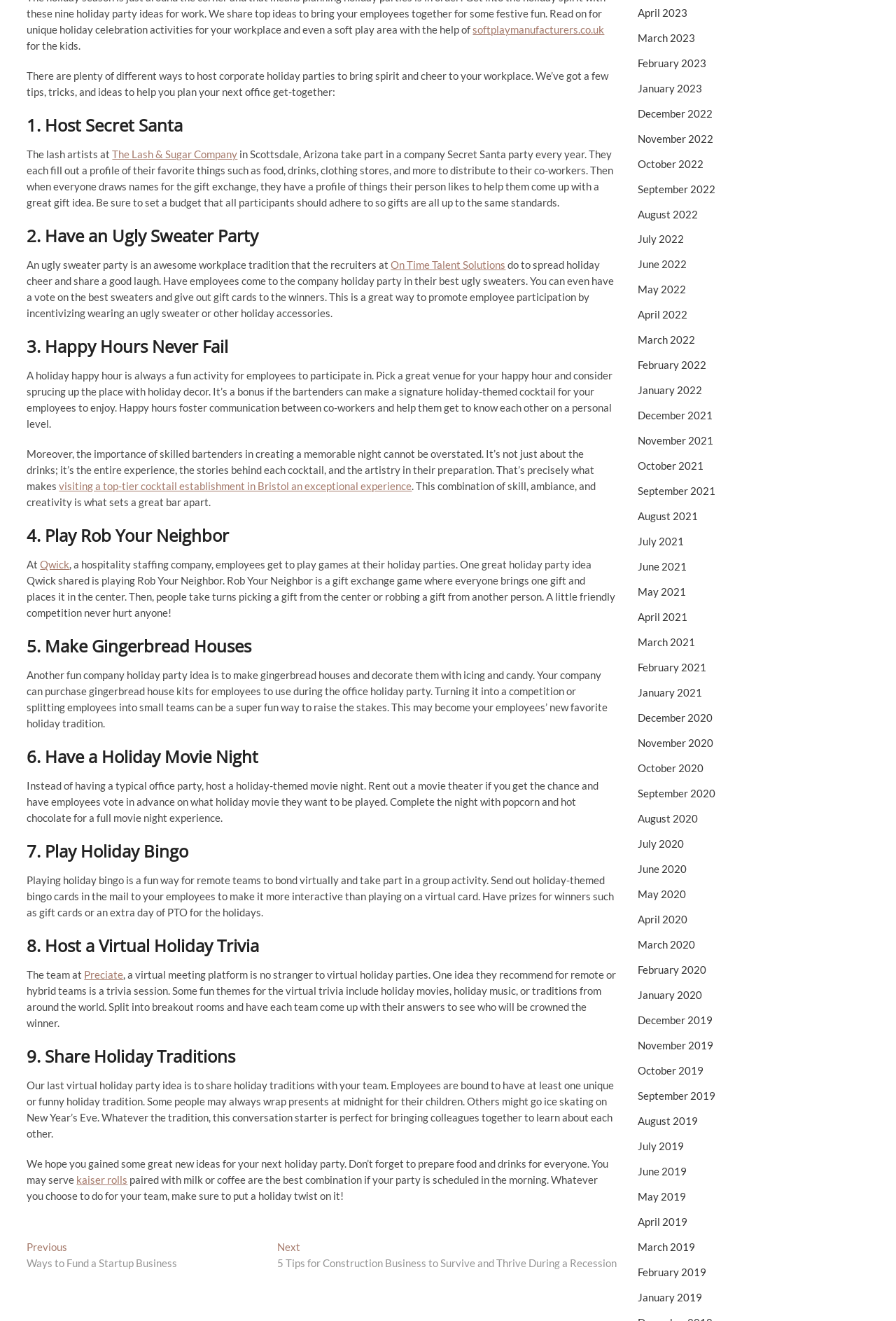Pinpoint the bounding box coordinates of the area that should be clicked to complete the following instruction: "view April 2023 posts". The coordinates must be given as four float numbers between 0 and 1, i.e., [left, top, right, bottom].

[0.711, 0.005, 0.767, 0.014]